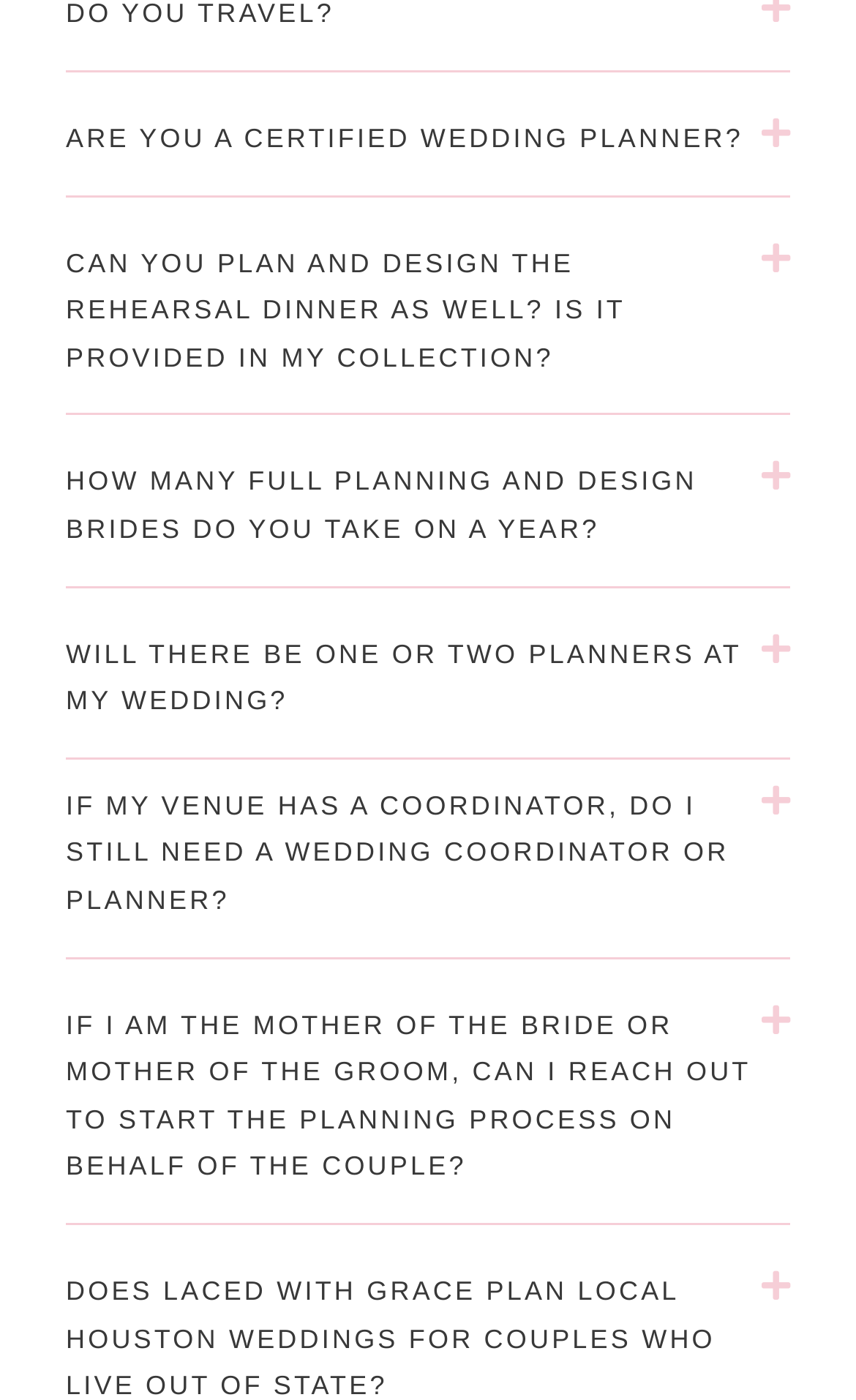Please find the bounding box coordinates of the element that you should click to achieve the following instruction: "Click on 'ARE YOU A CERTIFIED WEDDING PLANNER?' button". The coordinates should be presented as four float numbers between 0 and 1: [left, top, right, bottom].

[0.077, 0.083, 0.923, 0.141]